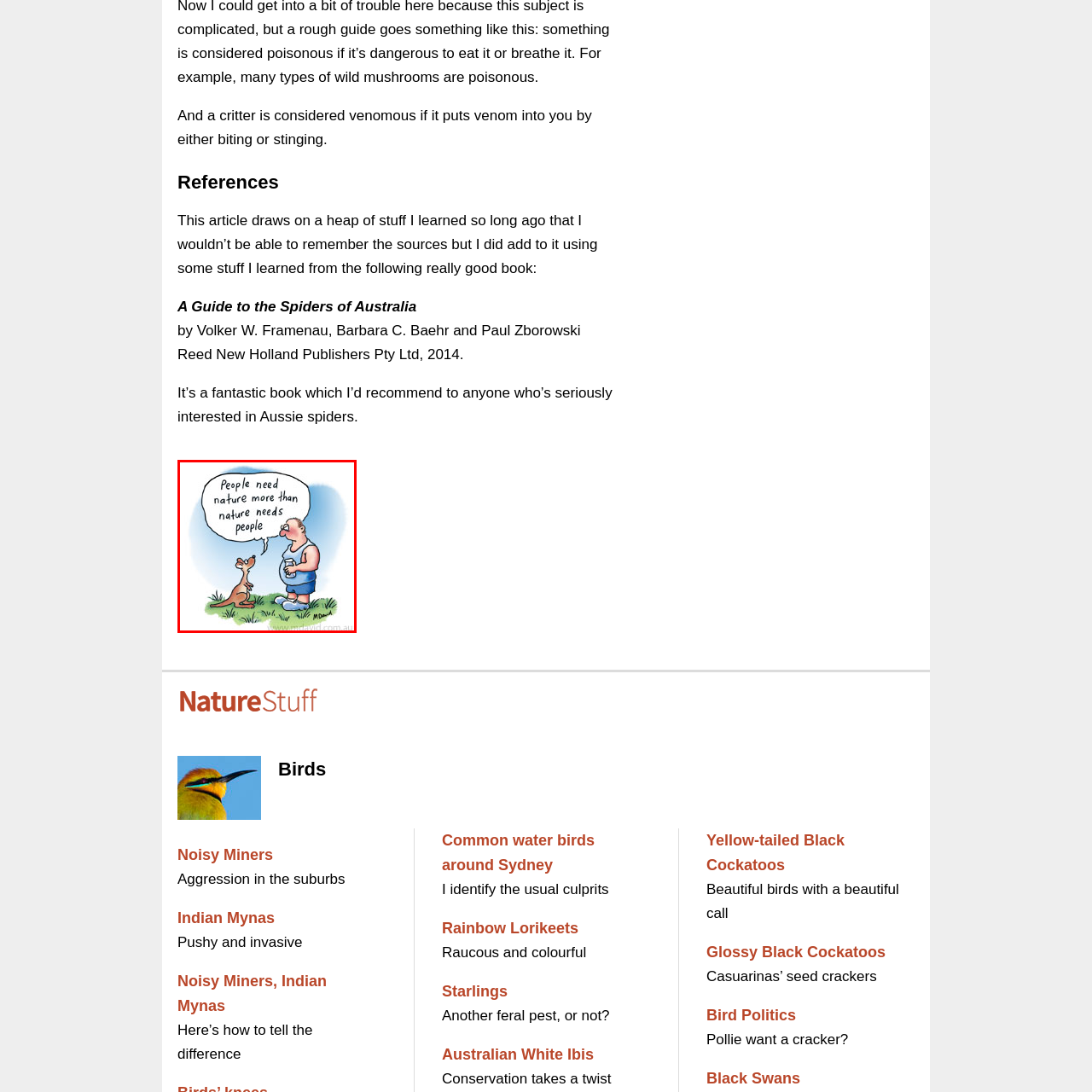Analyze the image highlighted by the red bounding box and give a one-word or phrase answer to the query: What is the setting of the cartoon?

grassy outdoors